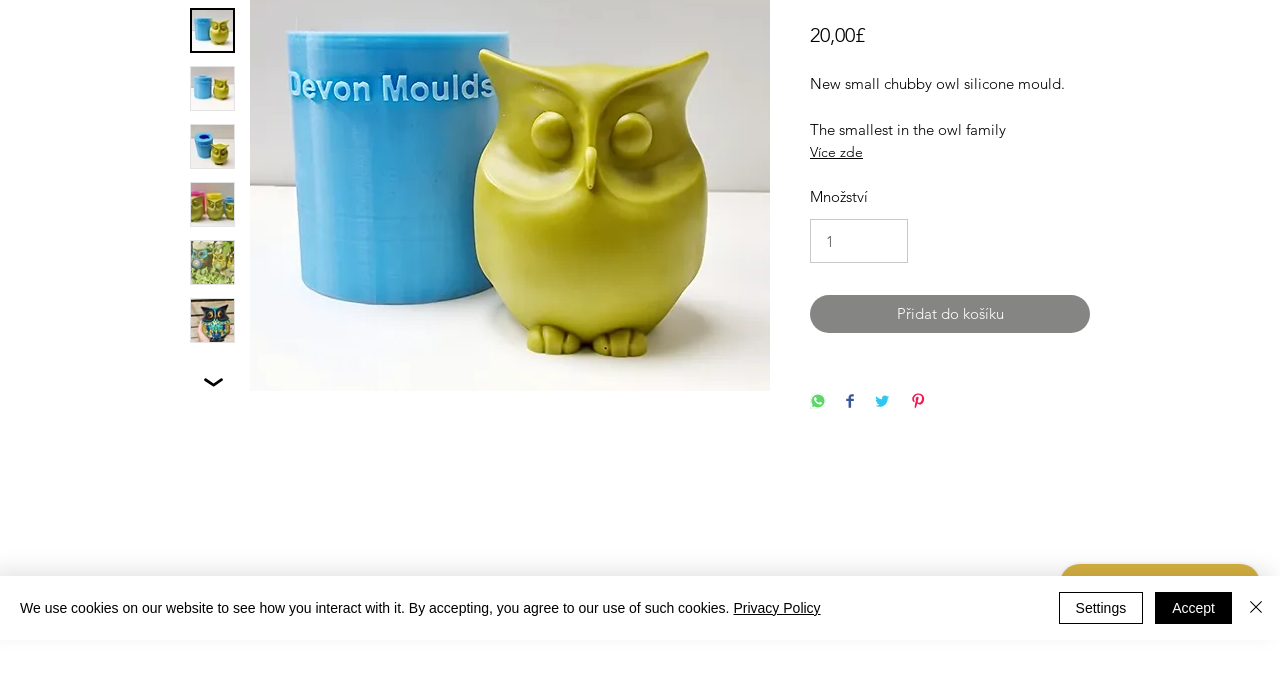Please determine the bounding box coordinates, formatted as (top-left x, top-left y, bottom-right x, bottom-right y), with all values as floating point numbers between 0 and 1. Identify the bounding box of the region described as: Accept

[0.902, 0.869, 0.962, 0.916]